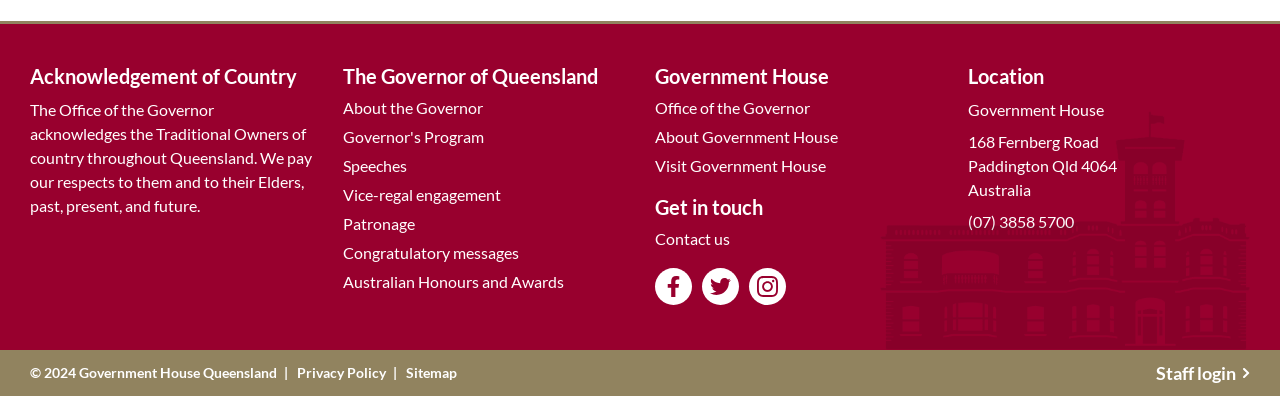For the element described, predict the bounding box coordinates as (top-left x, top-left y, bottom-right x, bottom-right y). All values should be between 0 and 1. Element description: Like us on Facebook

[0.512, 0.677, 0.541, 0.771]